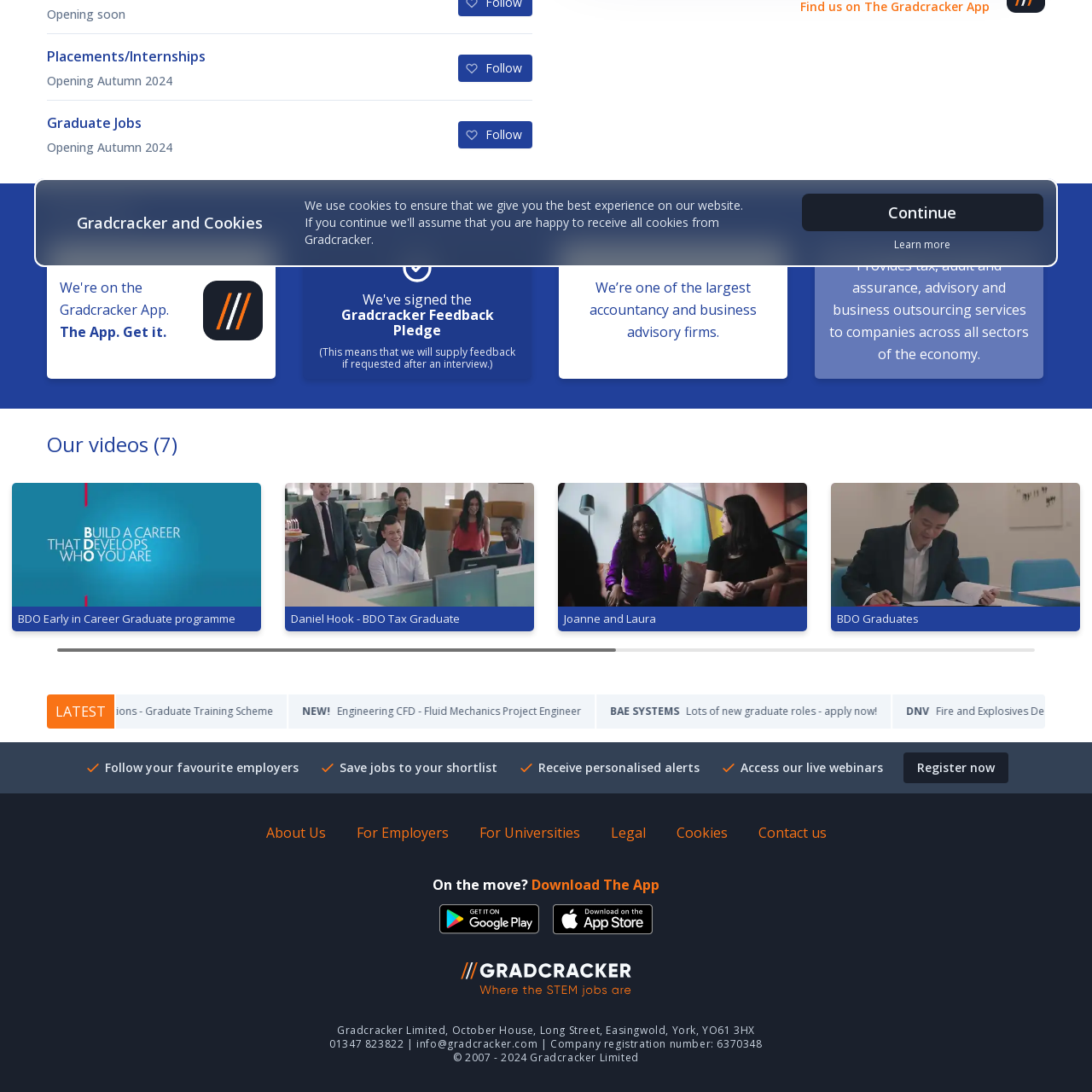What is the purpose of the logo?
Inspect the image enclosed by the red bounding box and elaborate on your answer with as much detail as possible based on the visual cues.

The logo serves as a visual representation of the support and guidance provided to young professionals entering the workforce, symbolizing the opportunities available for graduates seeking to kickstart their careers within the organization.